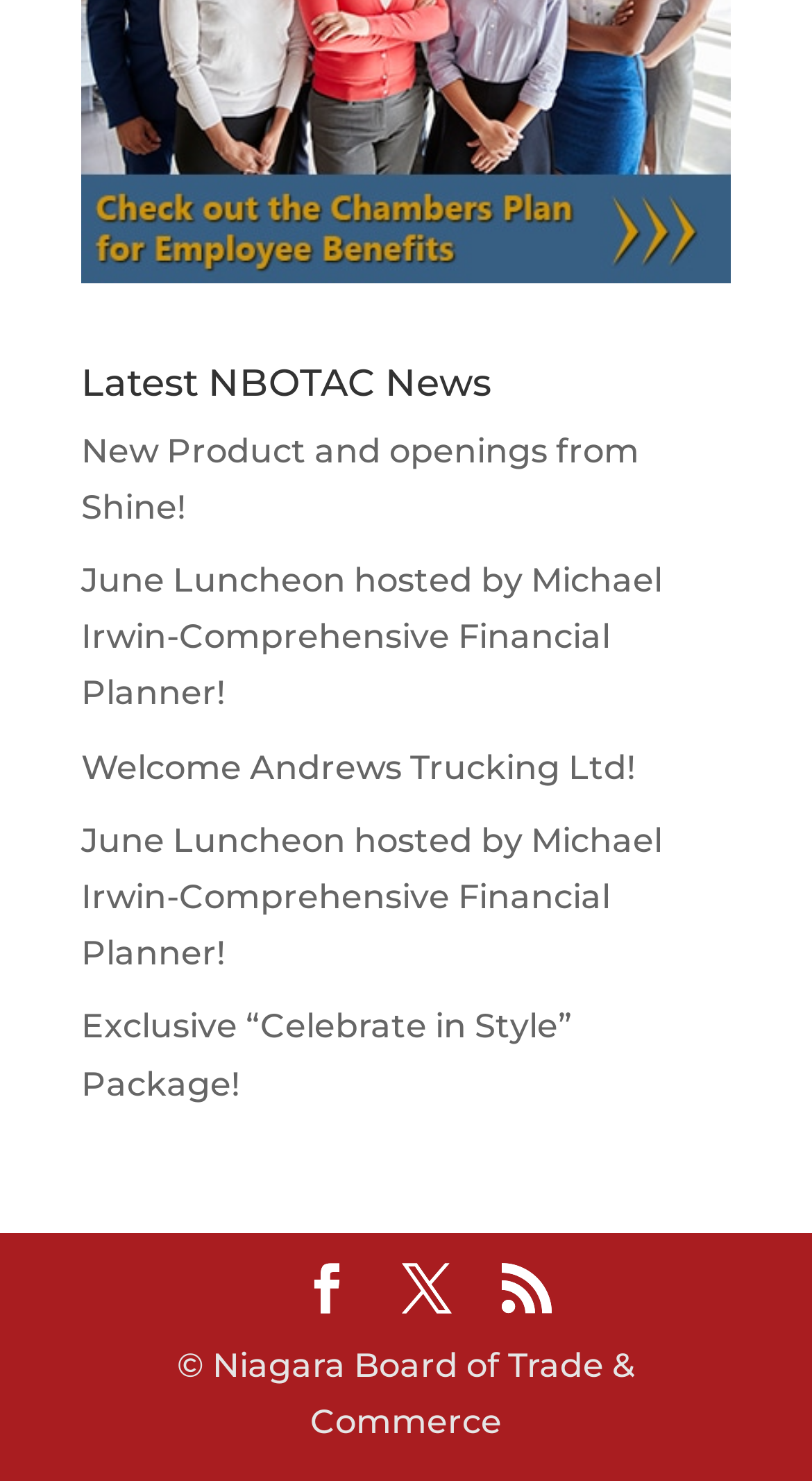Determine the bounding box for the UI element described here: "Offshore investment certificate in Vietnam".

None